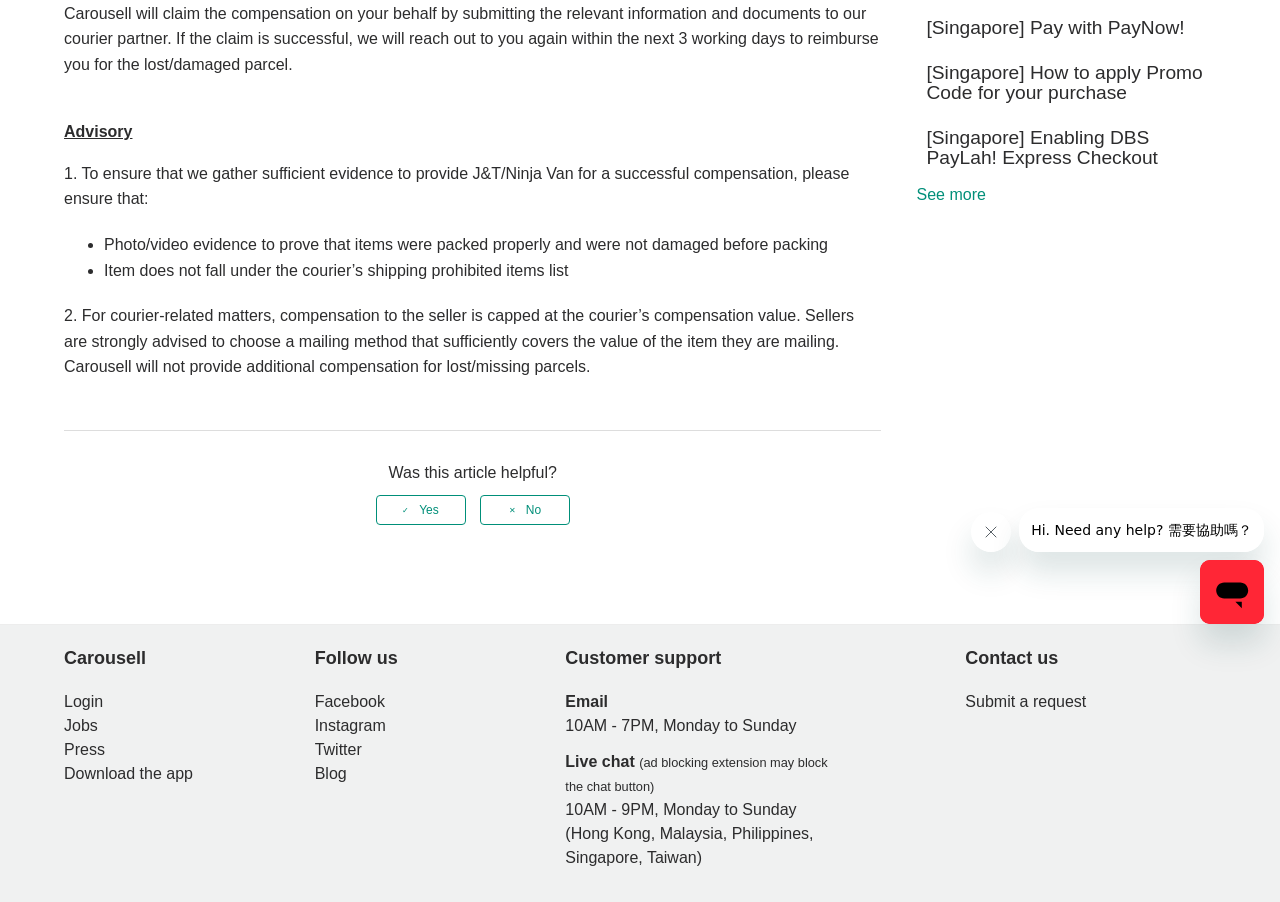Given the element description, predict the bounding box coordinates in the format (top-left x, top-left y, bottom-right x, bottom-right y). Make sure all values are between 0 and 1. Here is the element description: Submit a request

[0.754, 0.768, 0.849, 0.787]